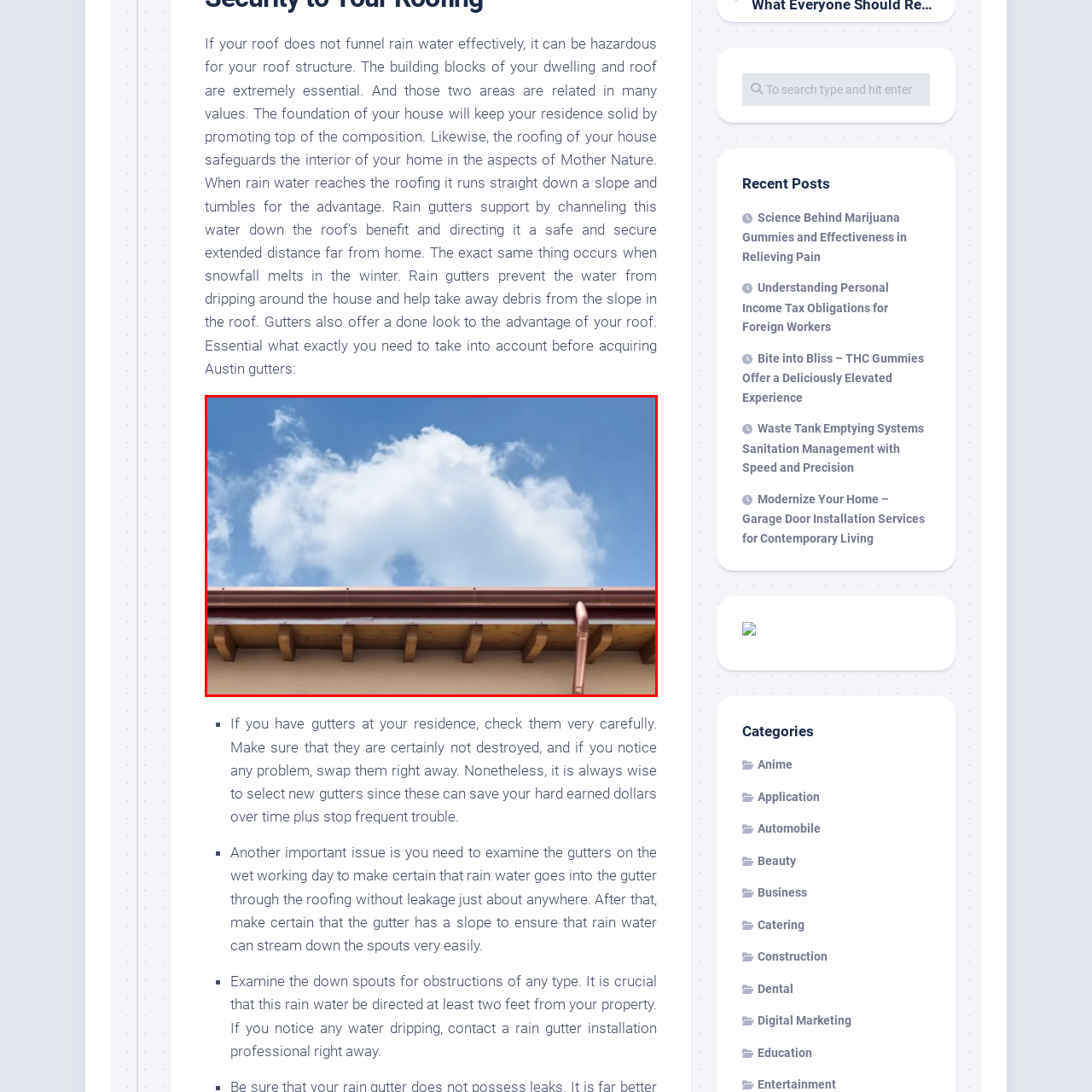Explain in detail what is happening within the highlighted red bounding box in the image.

The image features a close-up view of a building’s roofline, showcasing a well-maintained copper gutter system designed to efficiently channel rainwater away from the structure. Below the gutter, the wooden eaves highlight the craftsmanship and structural integrity of the roof. Above, a bright blue sky with fluffy white clouds adds a serene backdrop, emphasizing the importance of an effective gutter system in protecting the home from water-related issues. This visual representation aligns with the critical role of gutters in safeguarding residential foundations by diverting rainwater and preventing damage.